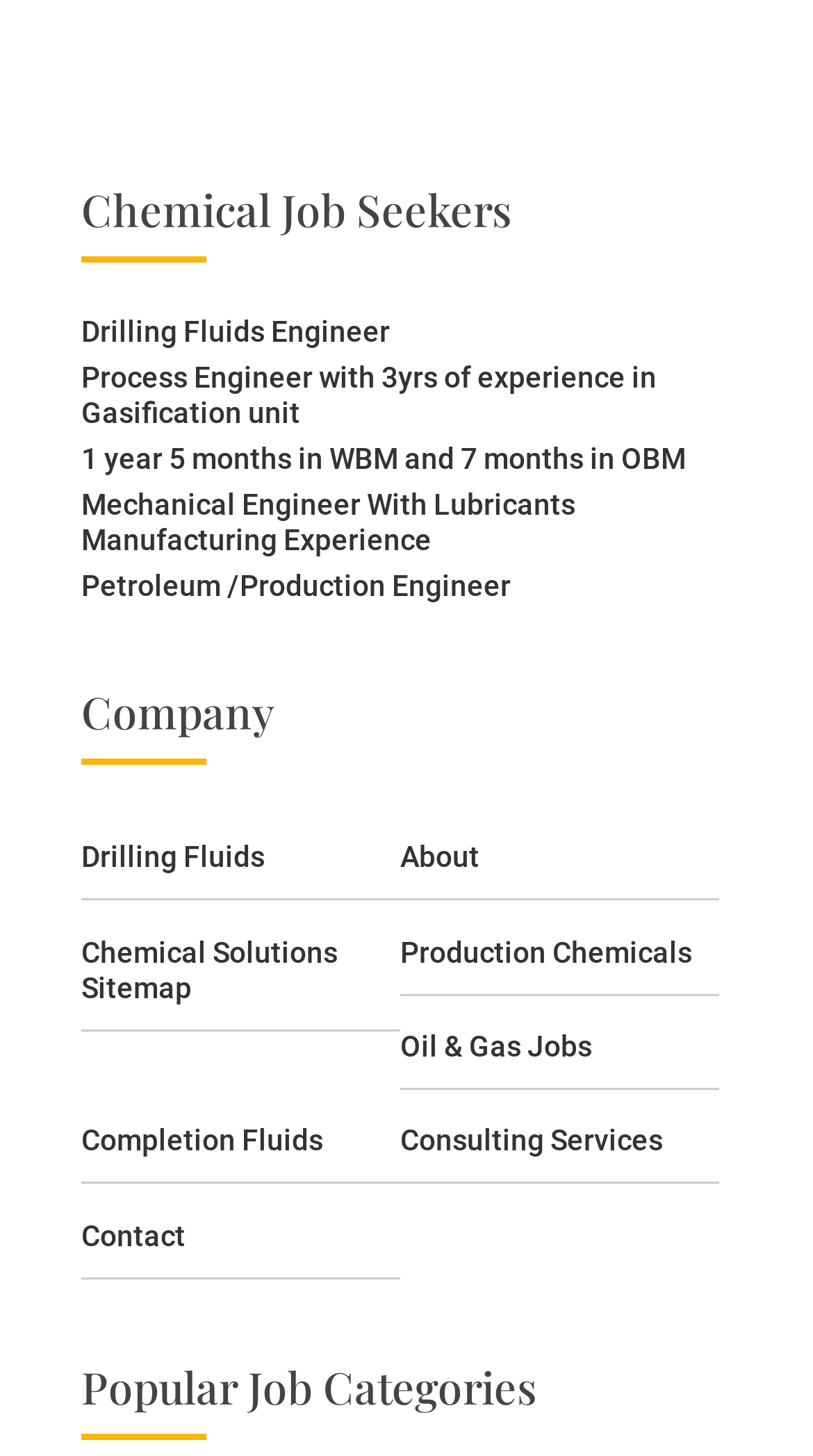Specify the bounding box coordinates of the area to click in order to follow the given instruction: "Click 'Surrey'."

None